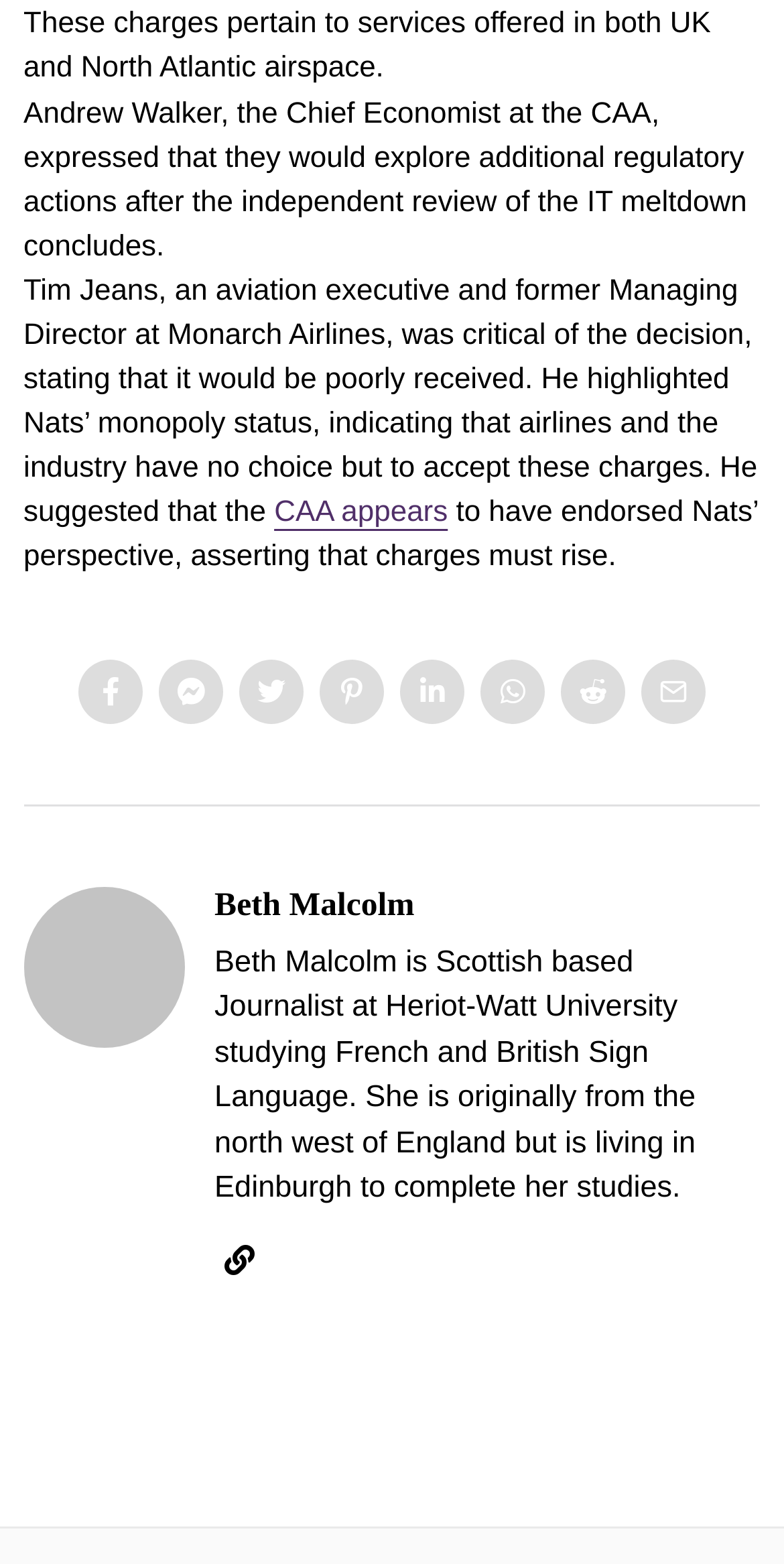Please locate the bounding box coordinates of the element that needs to be clicked to achieve the following instruction: "View Beth Malcolm's profile". The coordinates should be four float numbers between 0 and 1, i.e., [left, top, right, bottom].

[0.274, 0.566, 0.529, 0.591]